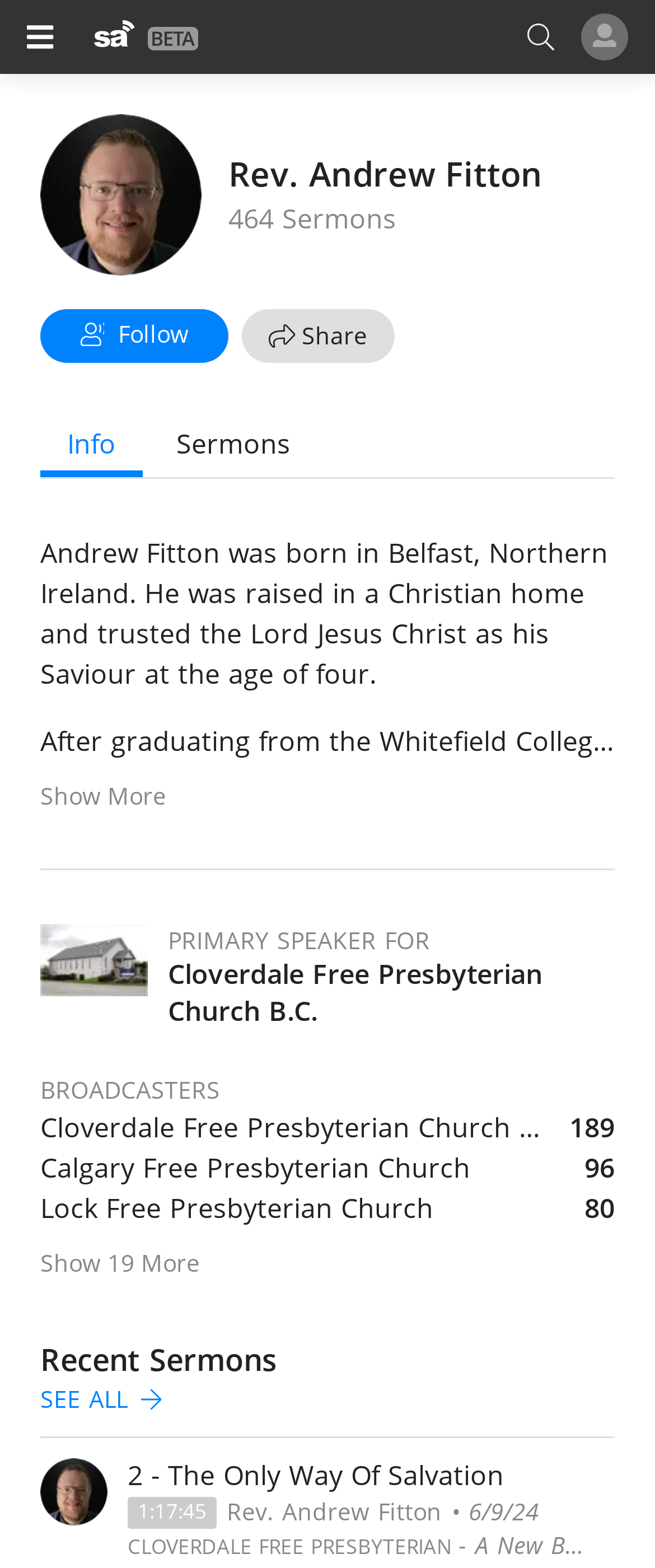How many sermons are listed on this webpage?
Using the picture, provide a one-word or short phrase answer.

1